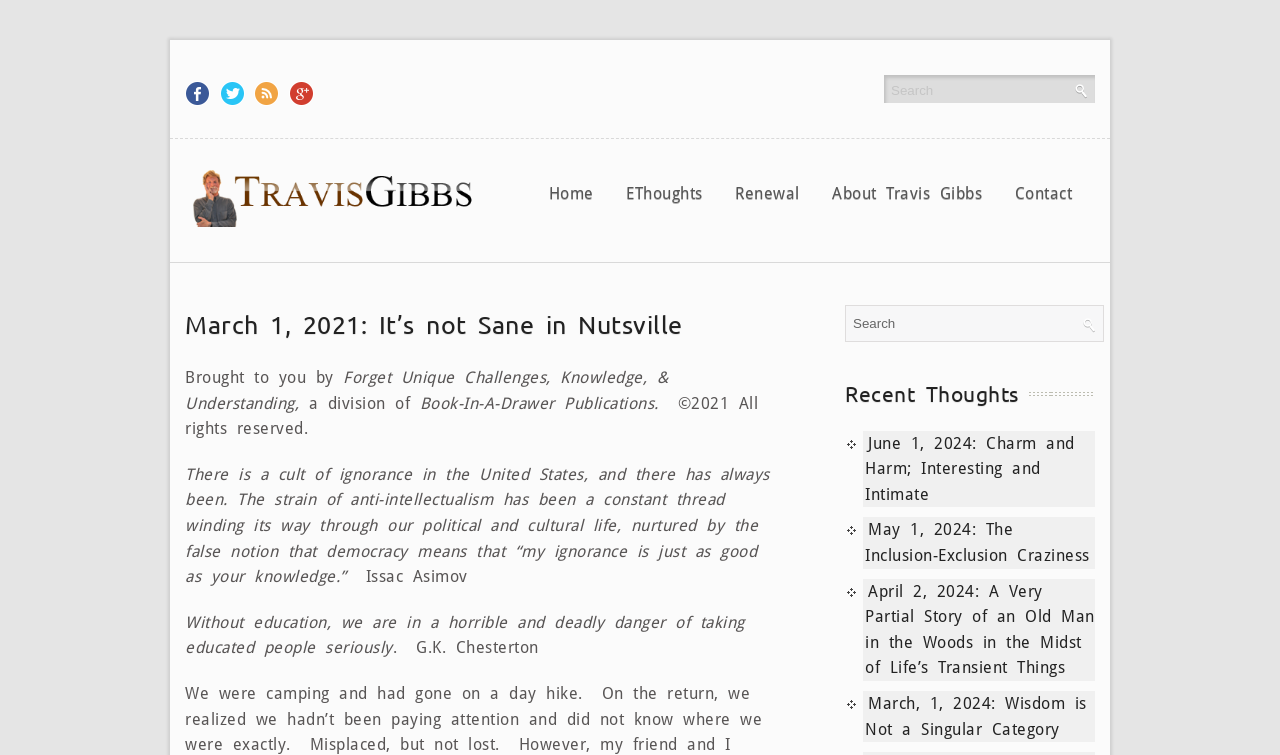Identify the bounding box coordinates of the area that should be clicked in order to complete the given instruction: "Read recent thoughts". The bounding box coordinates should be four float numbers between 0 and 1, i.e., [left, top, right, bottom].

[0.66, 0.499, 0.855, 0.544]